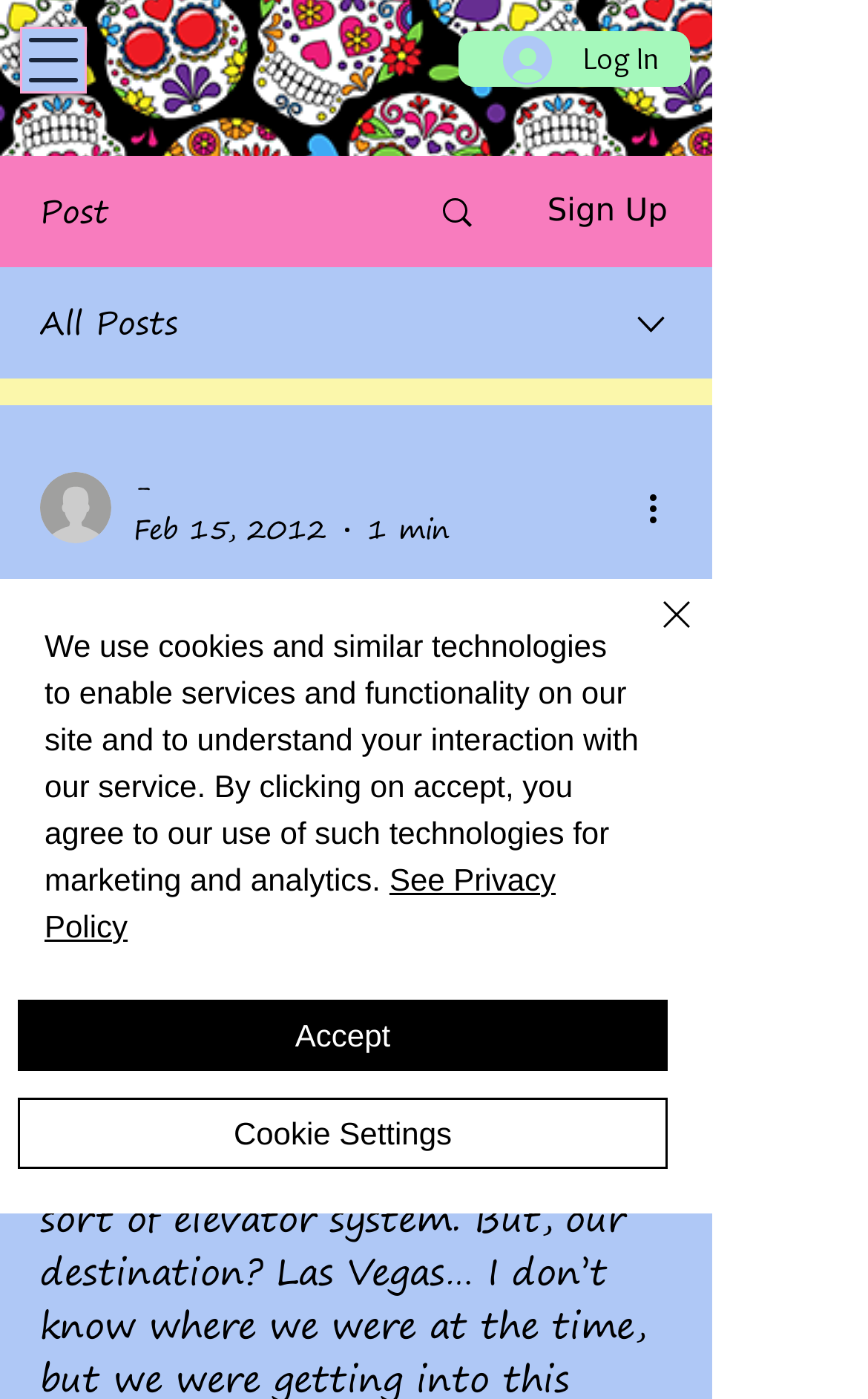What is the text of the first link on the page?
Look at the image and respond with a single word or a short phrase.

Post